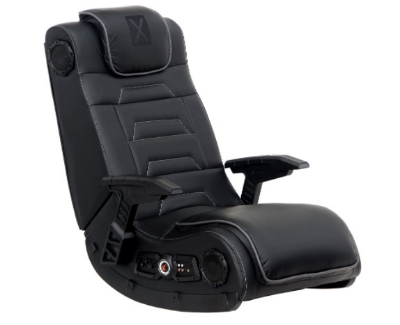Elaborate on the image with a comprehensive description.

The image showcases the X Rocker 51259 Pro H3 Audio Gaming Chair, renowned for its sleek design and advanced features tailored for gamers. This rocker-style chair features a comfortable padded backrest and armrests, providing excellent support for extended gaming sessions. The stylish black upholstery enhances the modern aesthetic, while the strategically placed speakers and integrated audio controls offer an immersive sound experience, eliminating the need for external devices. Ideal for multimedia use, this chair not only elevates gaming but also integrates seamlessly into music listening or movie watching. The X Rocker 51259 Pro H3 combines functionality with ergonomic design, making it a top choice for both casual and serious gamers alike.